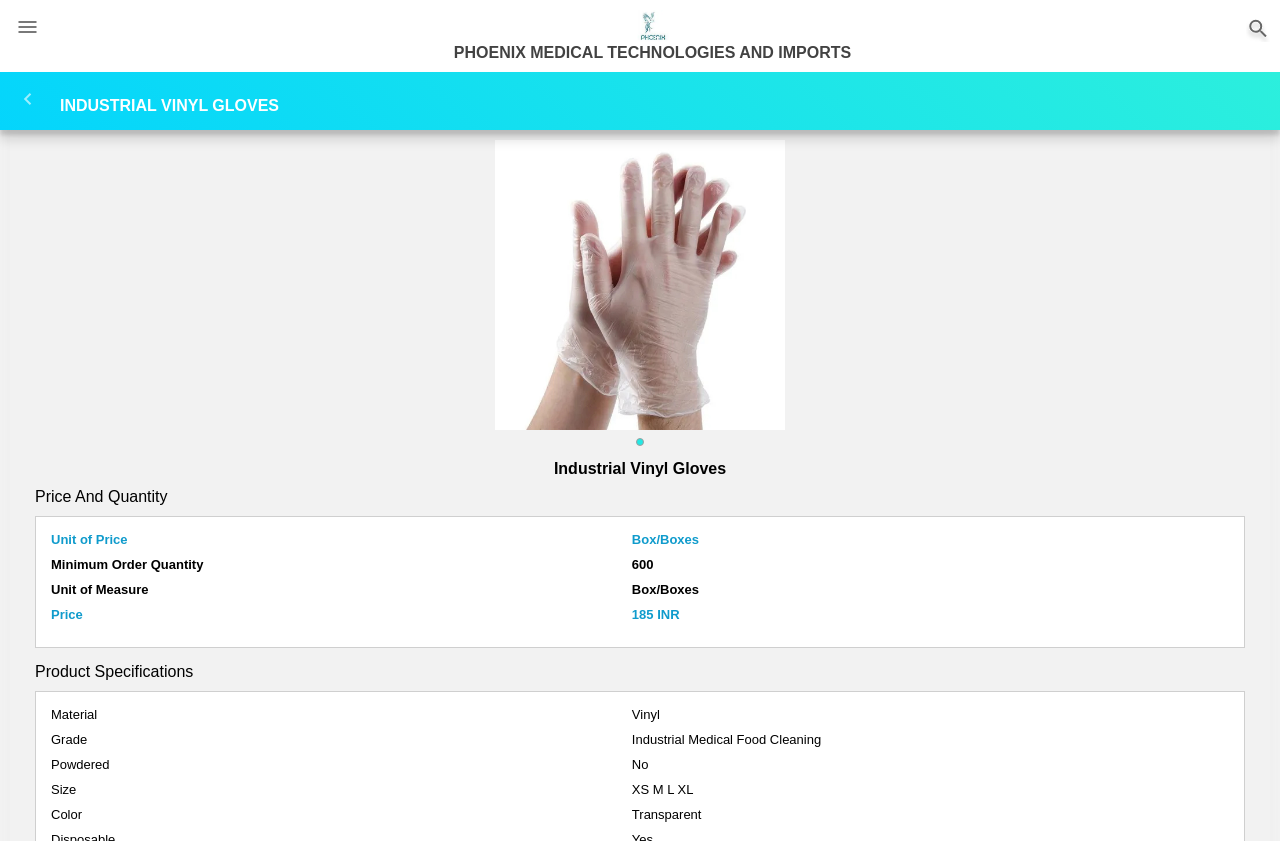What is the main heading displayed on the webpage? Please provide the text.

INDUSTRIAL VINYL GLOVES